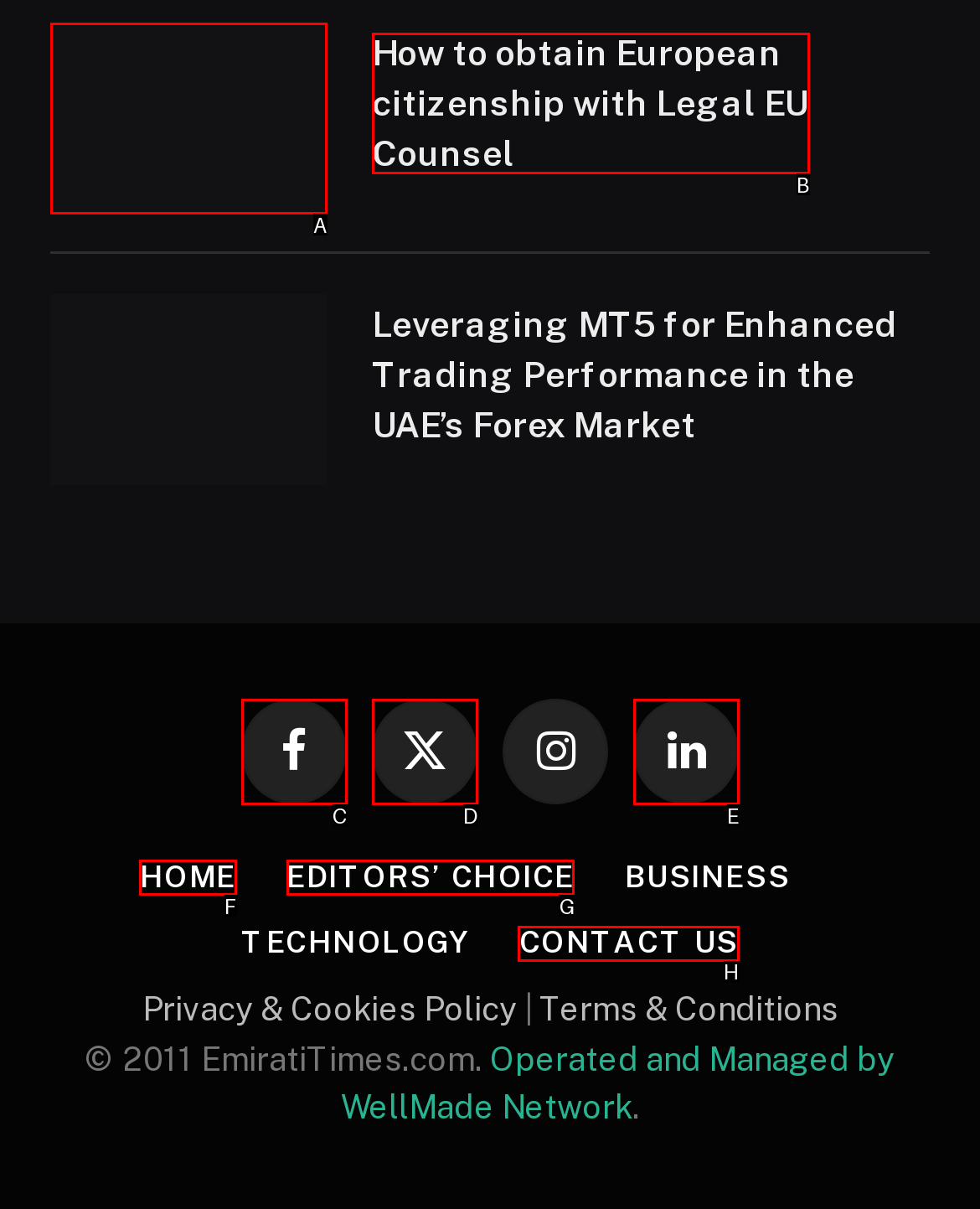Look at the highlighted elements in the screenshot and tell me which letter corresponds to the task: Contact US.

H